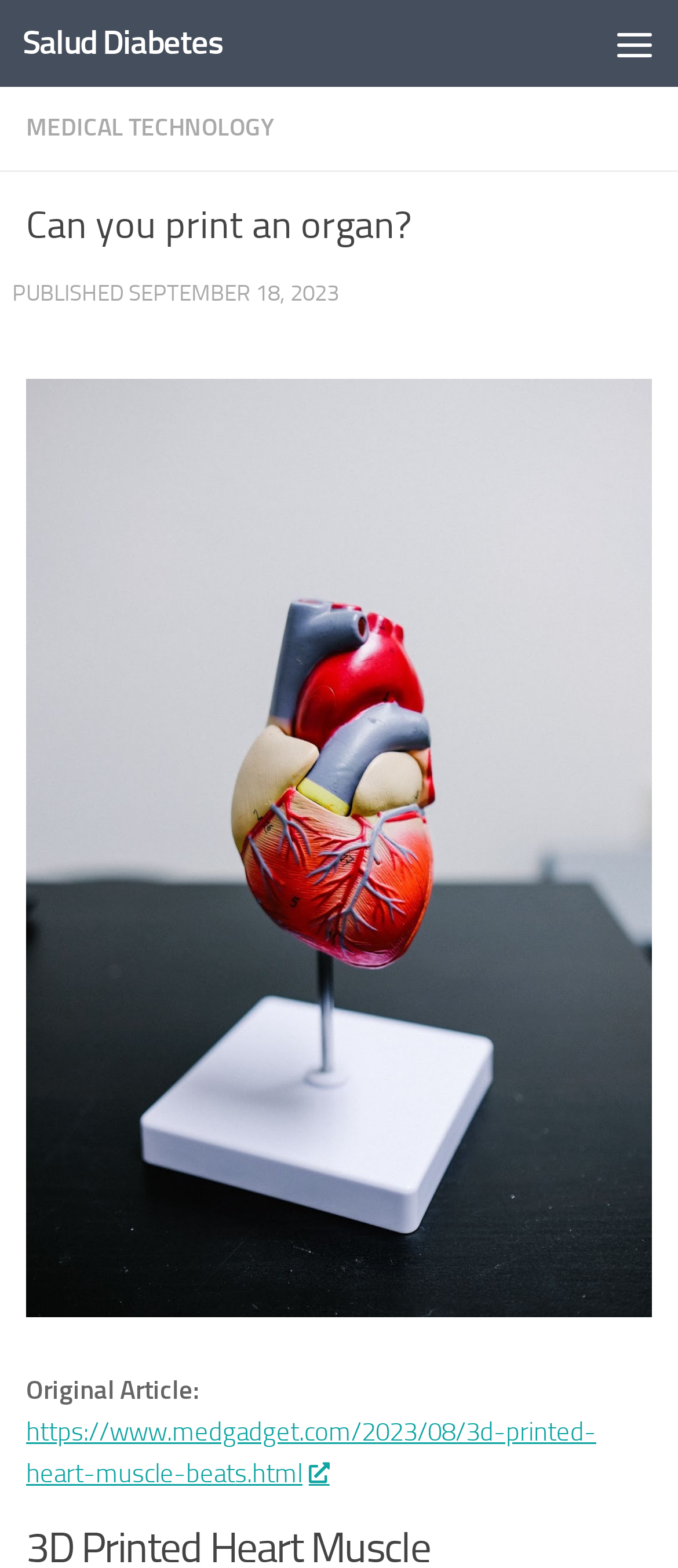Bounding box coordinates are specified in the format (top-left x, top-left y, bottom-right x, bottom-right y). All values are floating point numbers bounded between 0 and 1. Please provide the bounding box coordinate of the region this sentence describes: https://www.medgadget.com/2023/08/3d-printed-heart-muscle-beats.html

[0.038, 0.904, 0.879, 0.95]